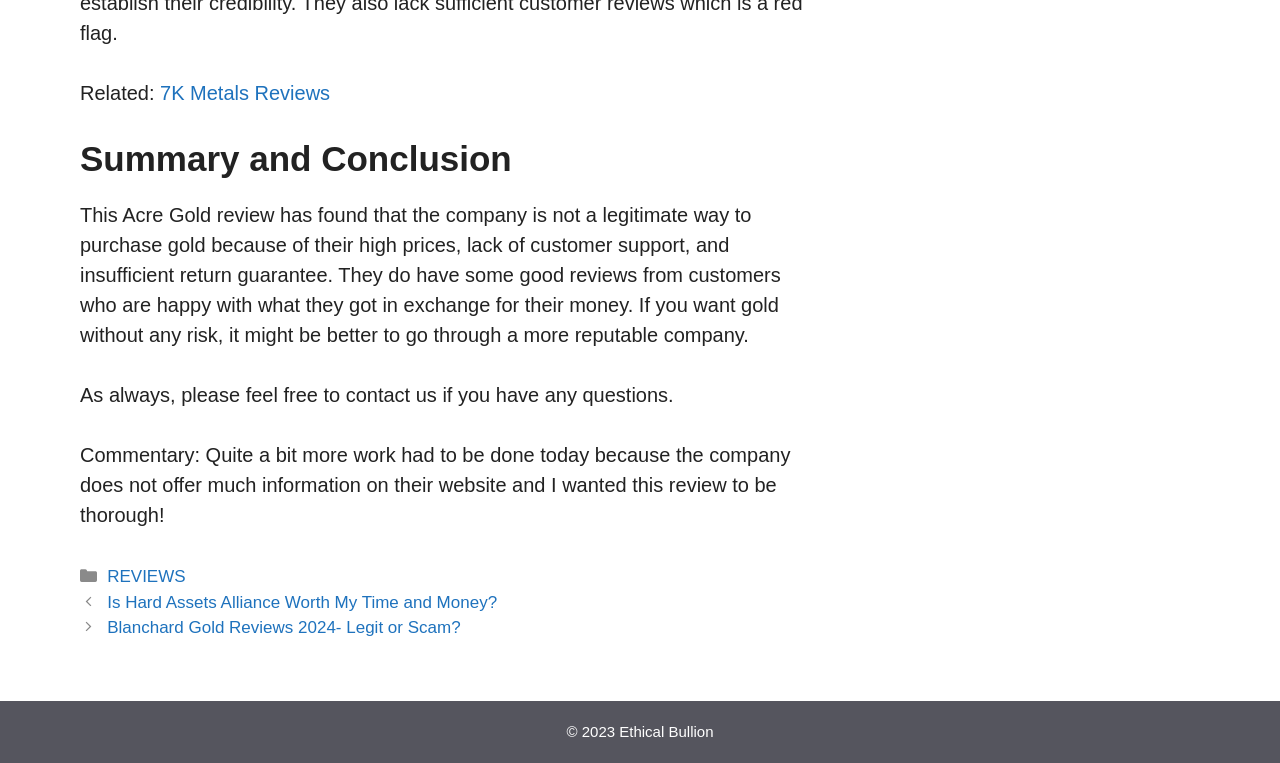Given the element description, predict the bounding box coordinates in the format (top-left x, top-left y, bottom-right x, bottom-right y), using floating point numbers between 0 and 1: REVIEWS

[0.084, 0.743, 0.145, 0.768]